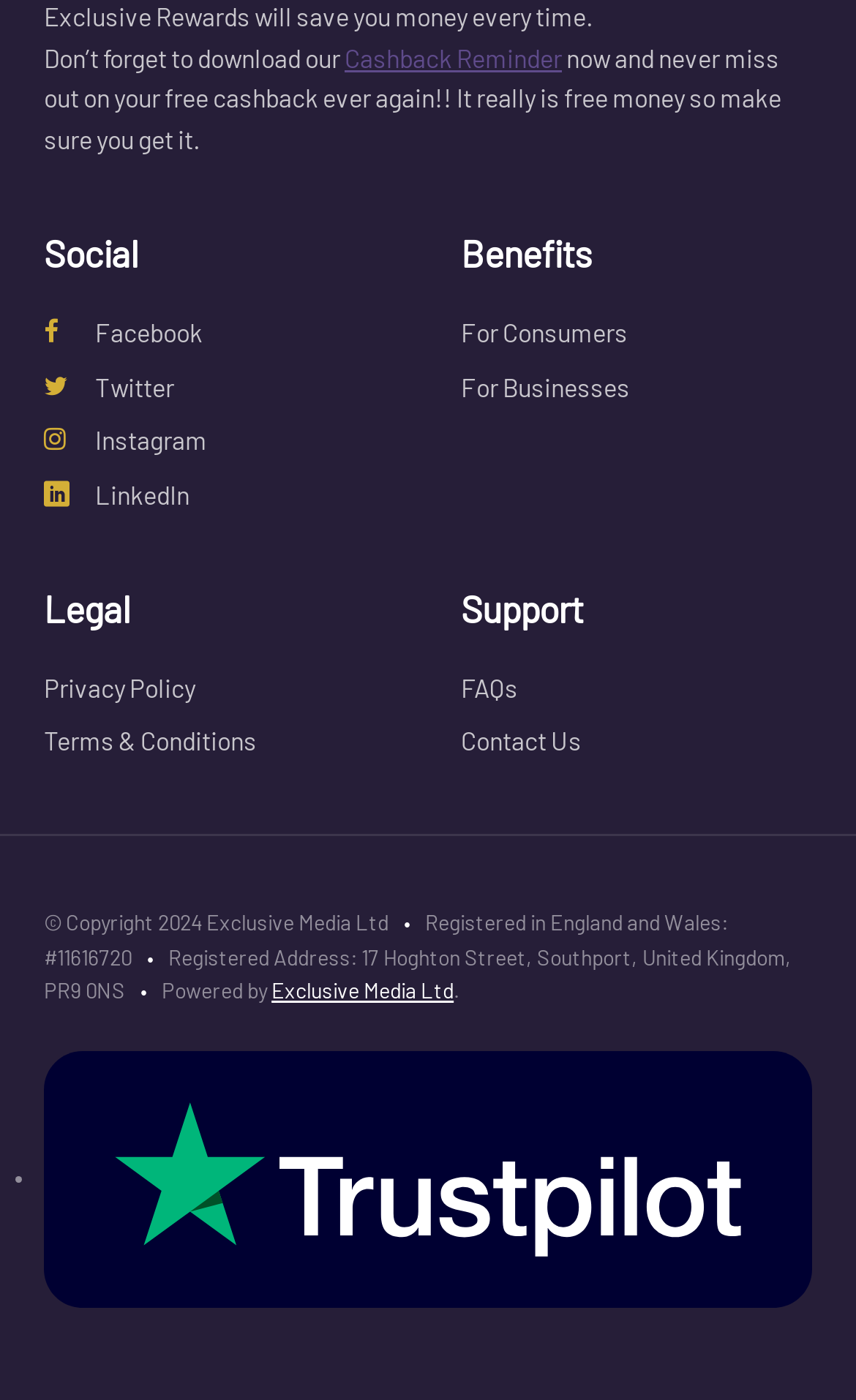What is the name of the company that powers the website?
Based on the visual content, answer with a single word or a brief phrase.

Exclusive Media Ltd